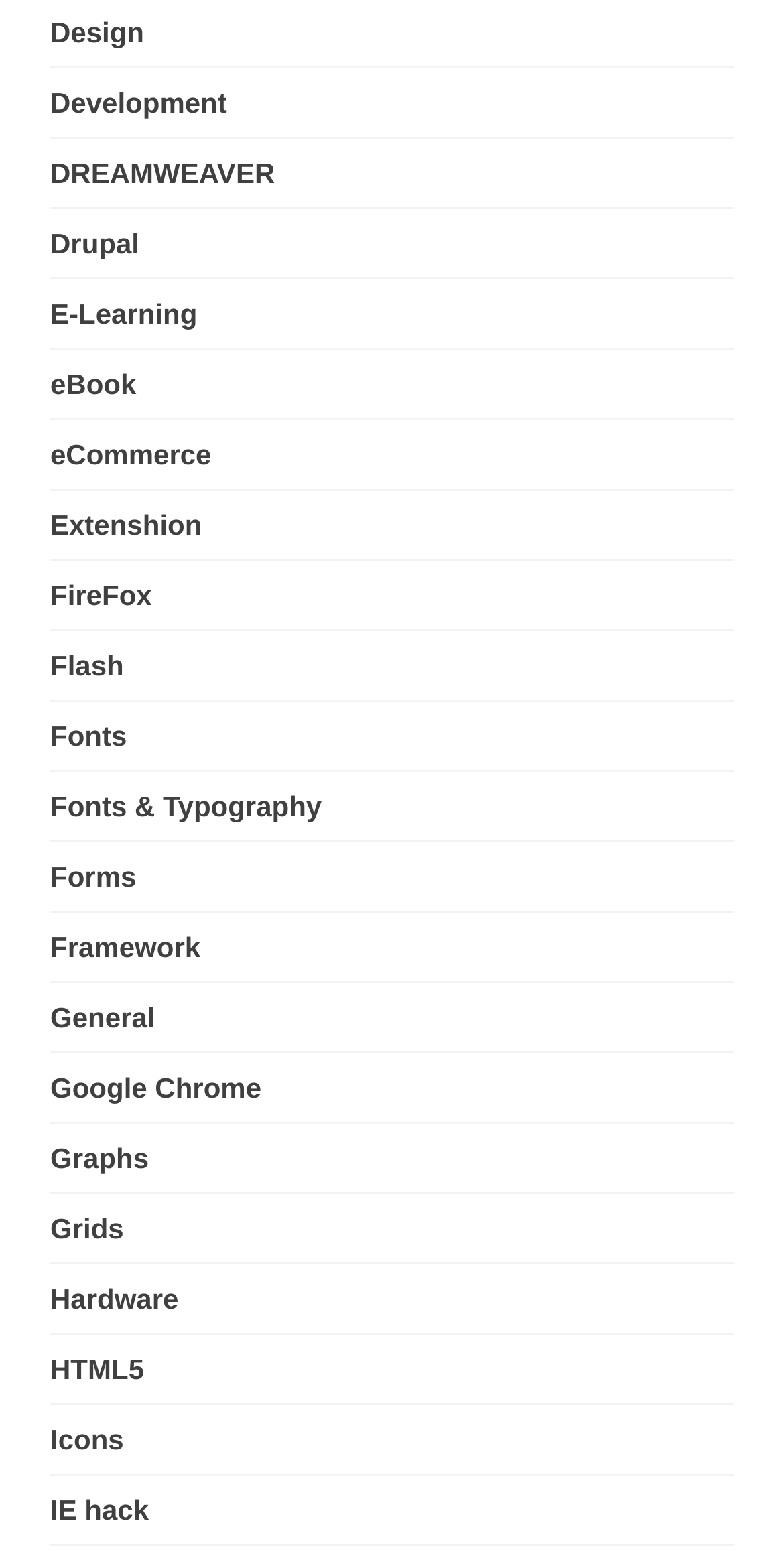Using the provided element description: "eBook", identify the bounding box coordinates. The coordinates should be four floats between 0 and 1 in the order [left, top, right, bottom].

[0.064, 0.236, 0.174, 0.257]